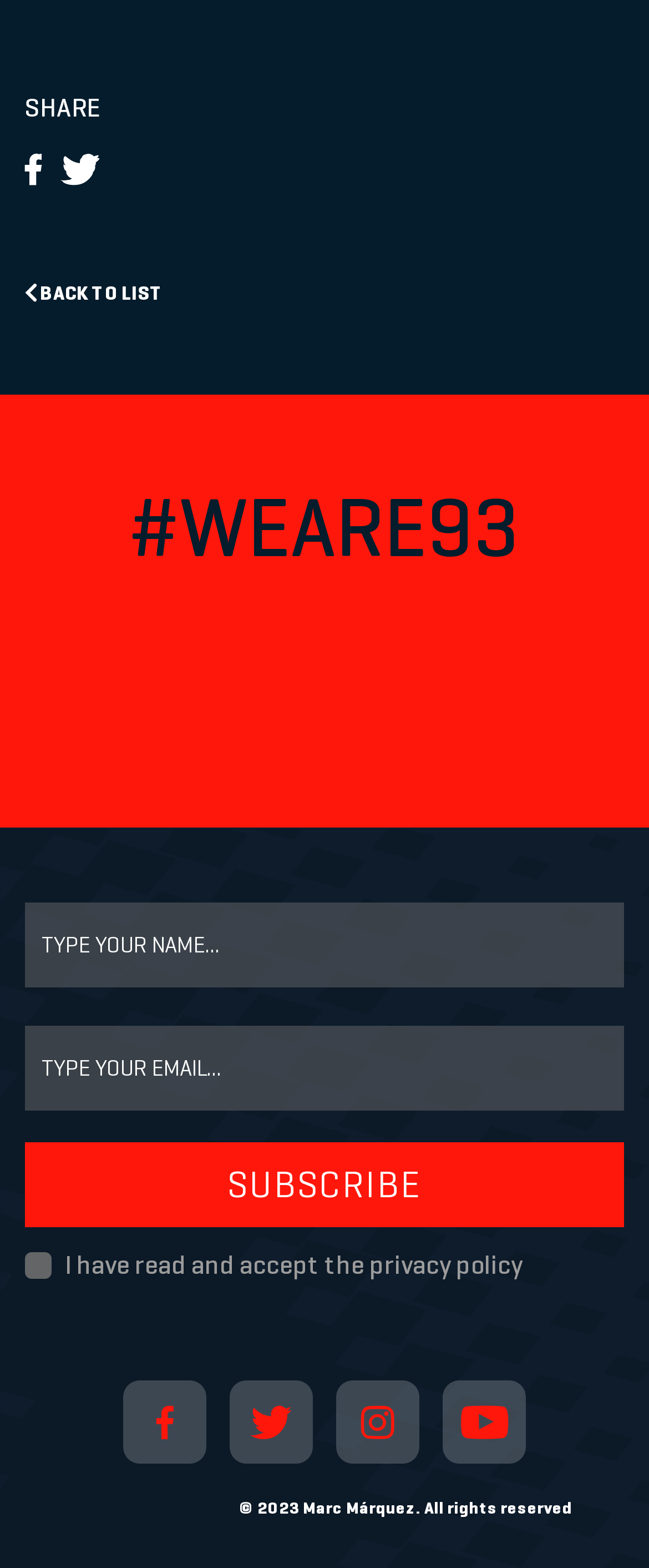Please provide a brief answer to the following inquiry using a single word or phrase:
What is the hashtag displayed on the webpage?

#WEARE93